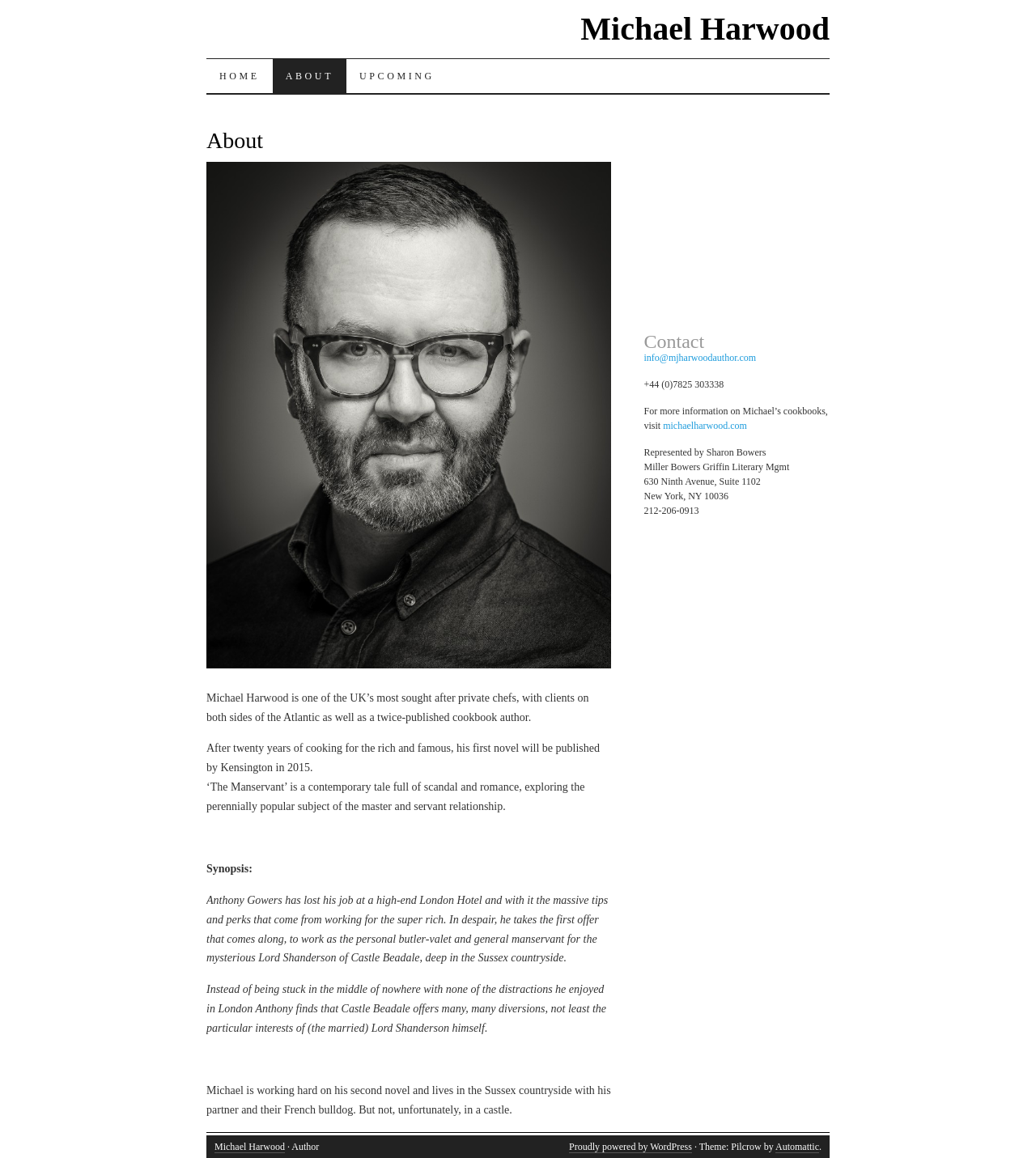Identify the bounding box for the described UI element: "Proudly powered by WordPress".

[0.549, 0.985, 0.668, 0.996]